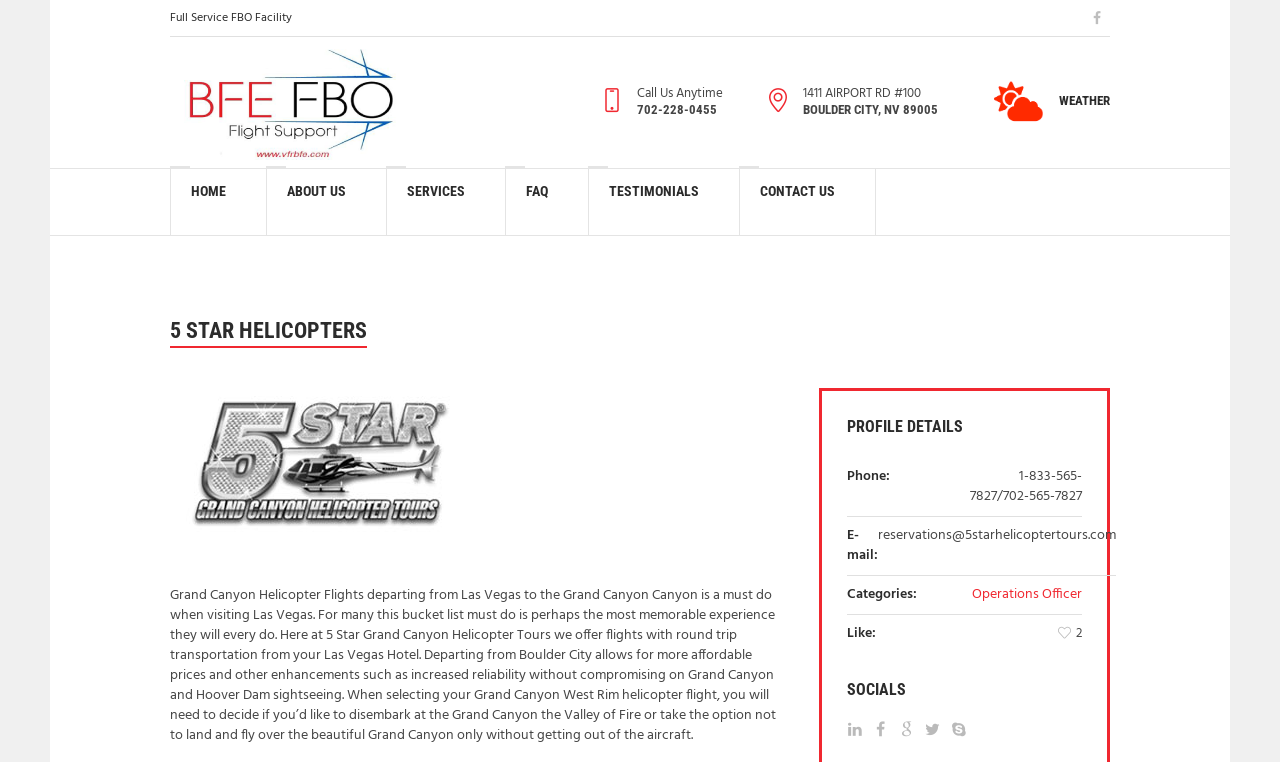Given the element description Contact Us, predict the bounding box coordinates for the UI element in the webpage screenshot. The format should be (top-left x, top-left y, bottom-right x, bottom-right y), and the values should be between 0 and 1.

[0.578, 0.22, 0.684, 0.31]